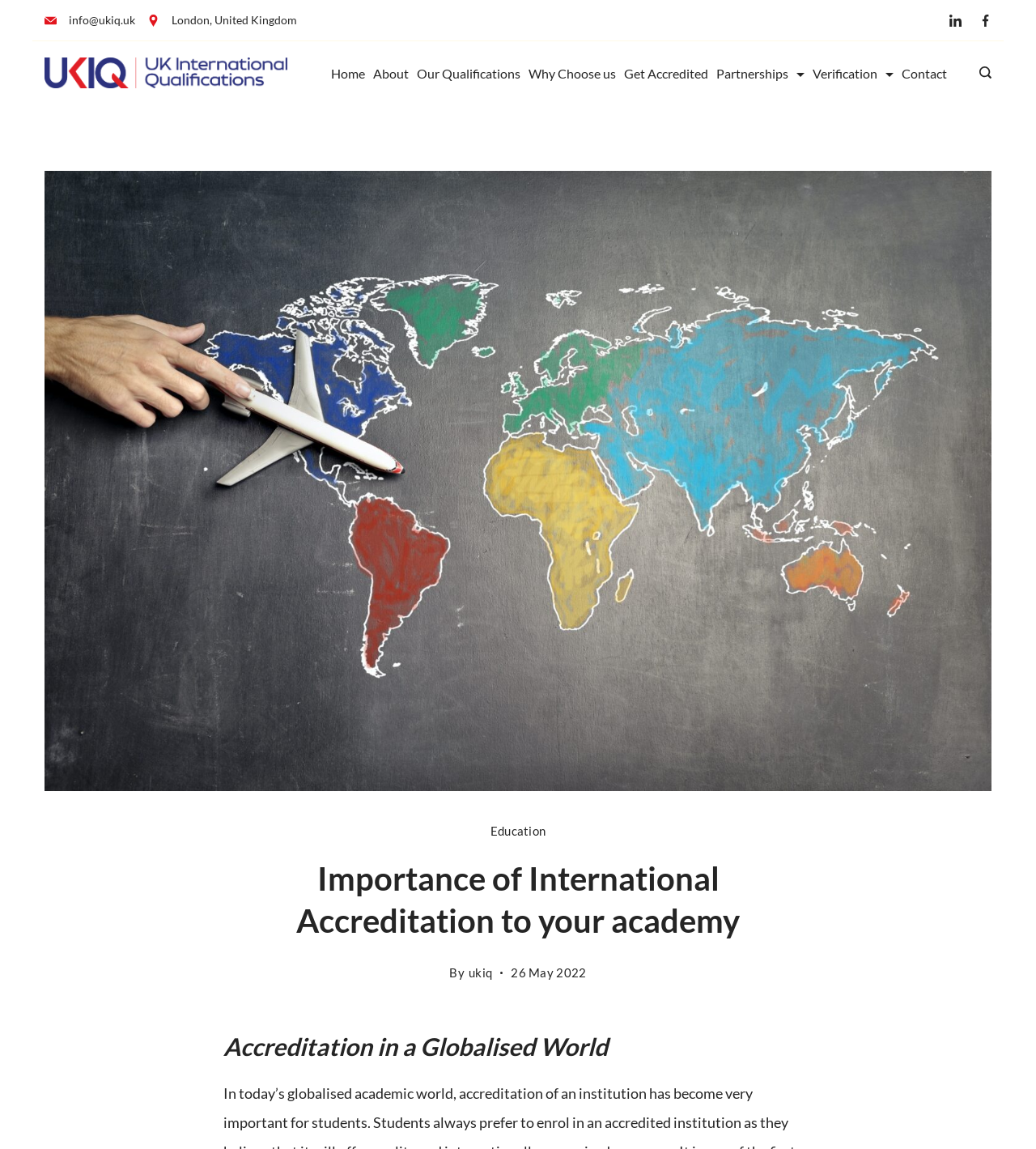Please answer the following question using a single word or phrase: 
How many social media links are present at the top right corner?

2